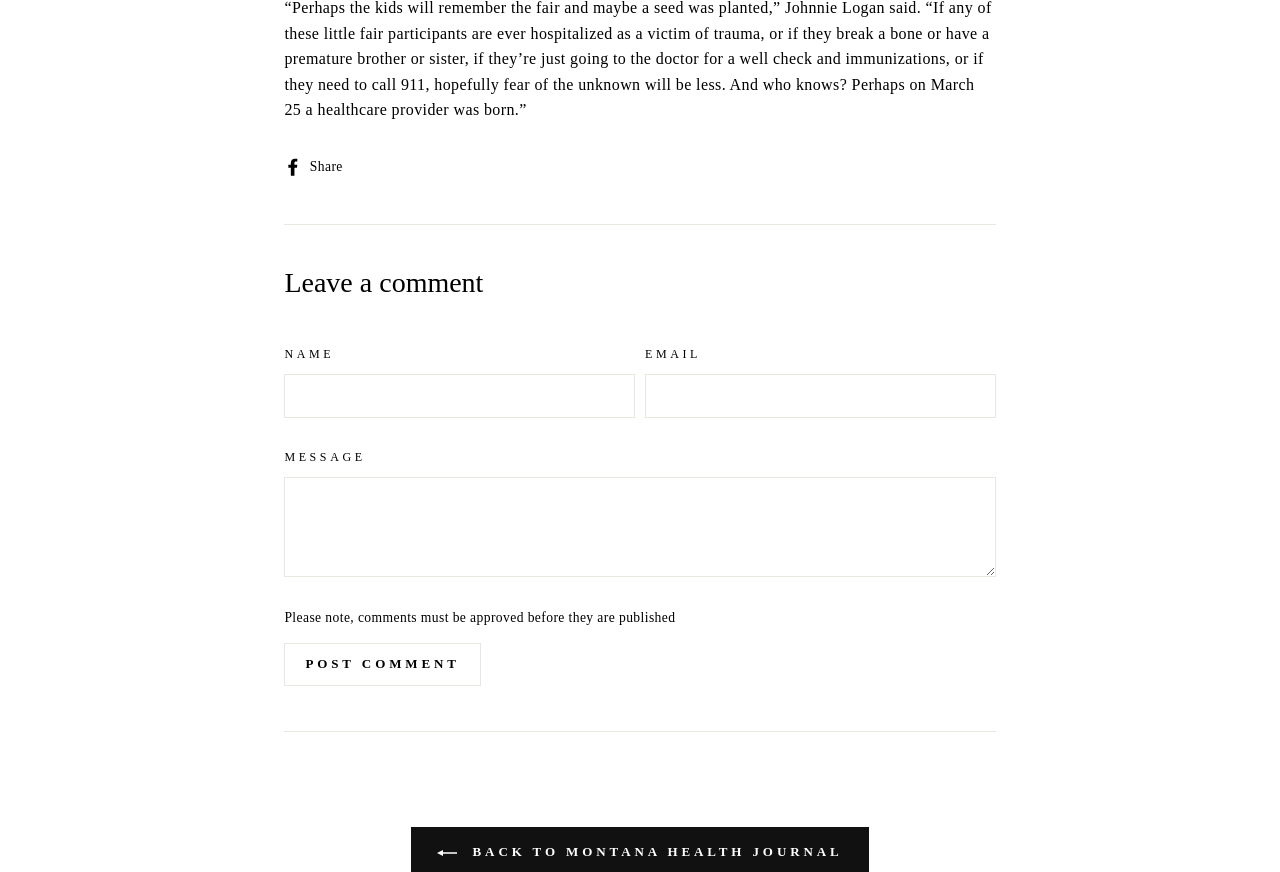What is the required information to post a comment?
Using the picture, provide a one-word or short phrase answer.

Name, Email, Message